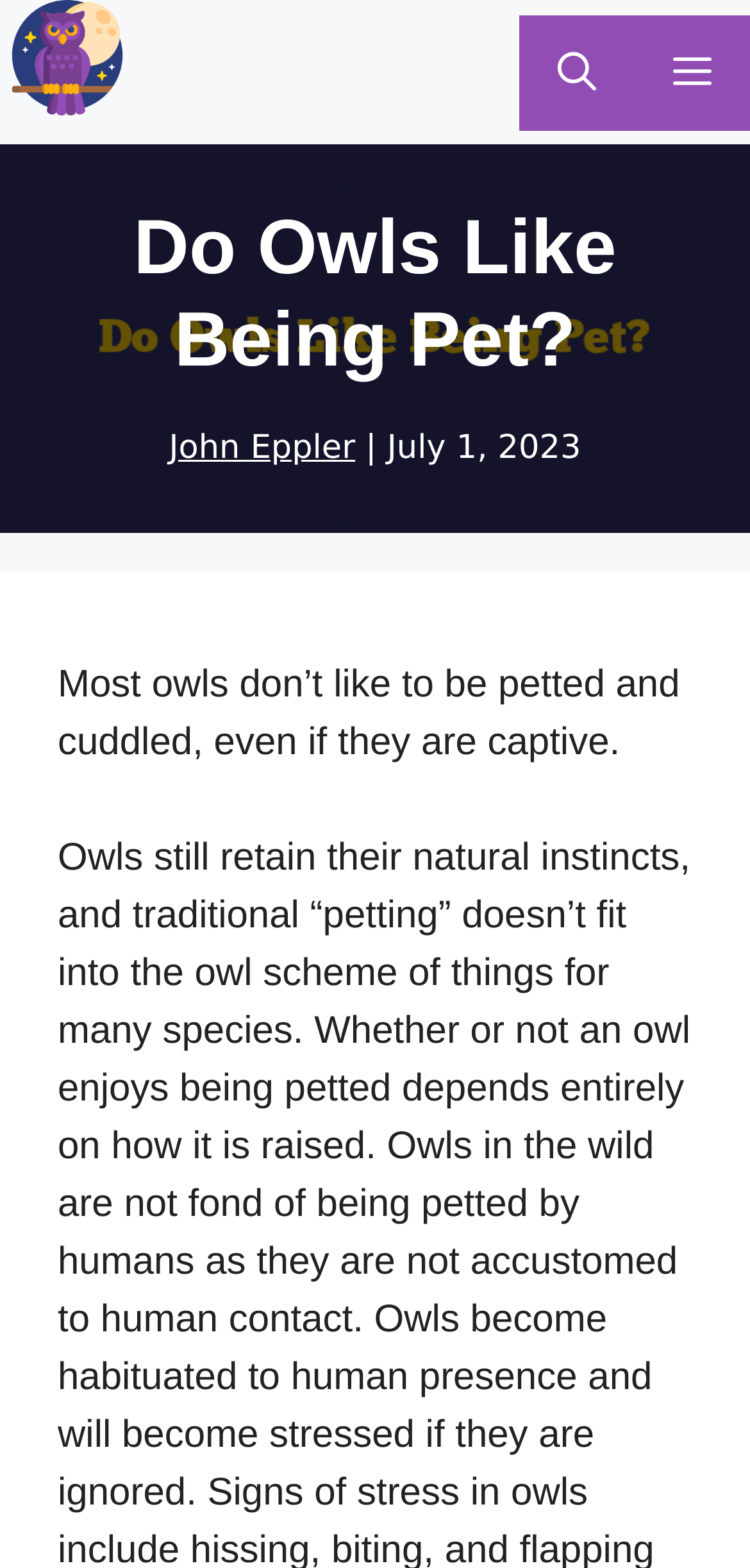Utilize the information from the image to answer the question in detail:
What is the name of the project or website?

The name of the project or website is mentioned in the banner section at the top of the webpage. The text 'Ririan Project' is a link, indicating that it is the name of the project or website.